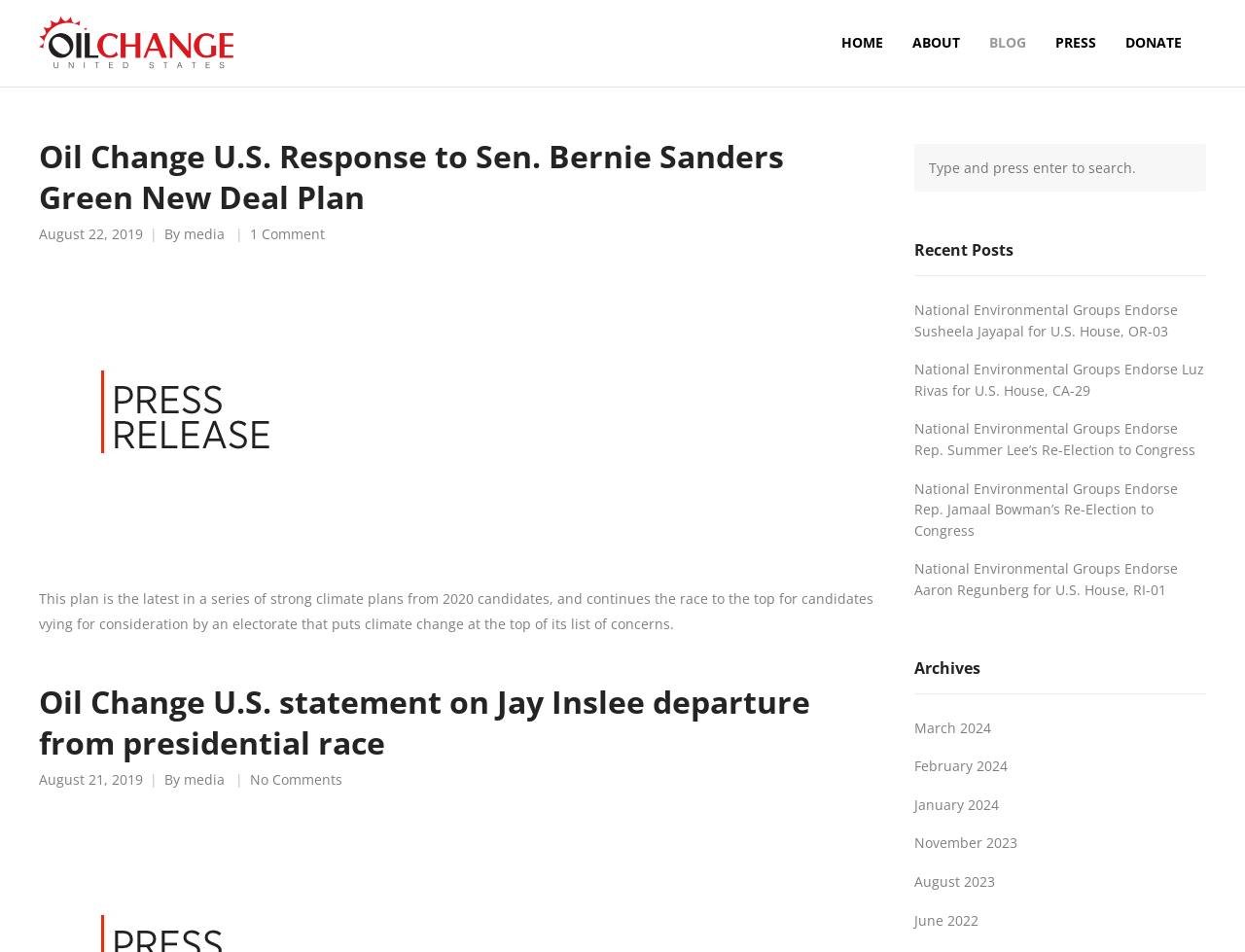Find the bounding box coordinates for the area that should be clicked to accomplish the instruction: "Search for a topic".

[0.734, 0.151, 0.969, 0.201]